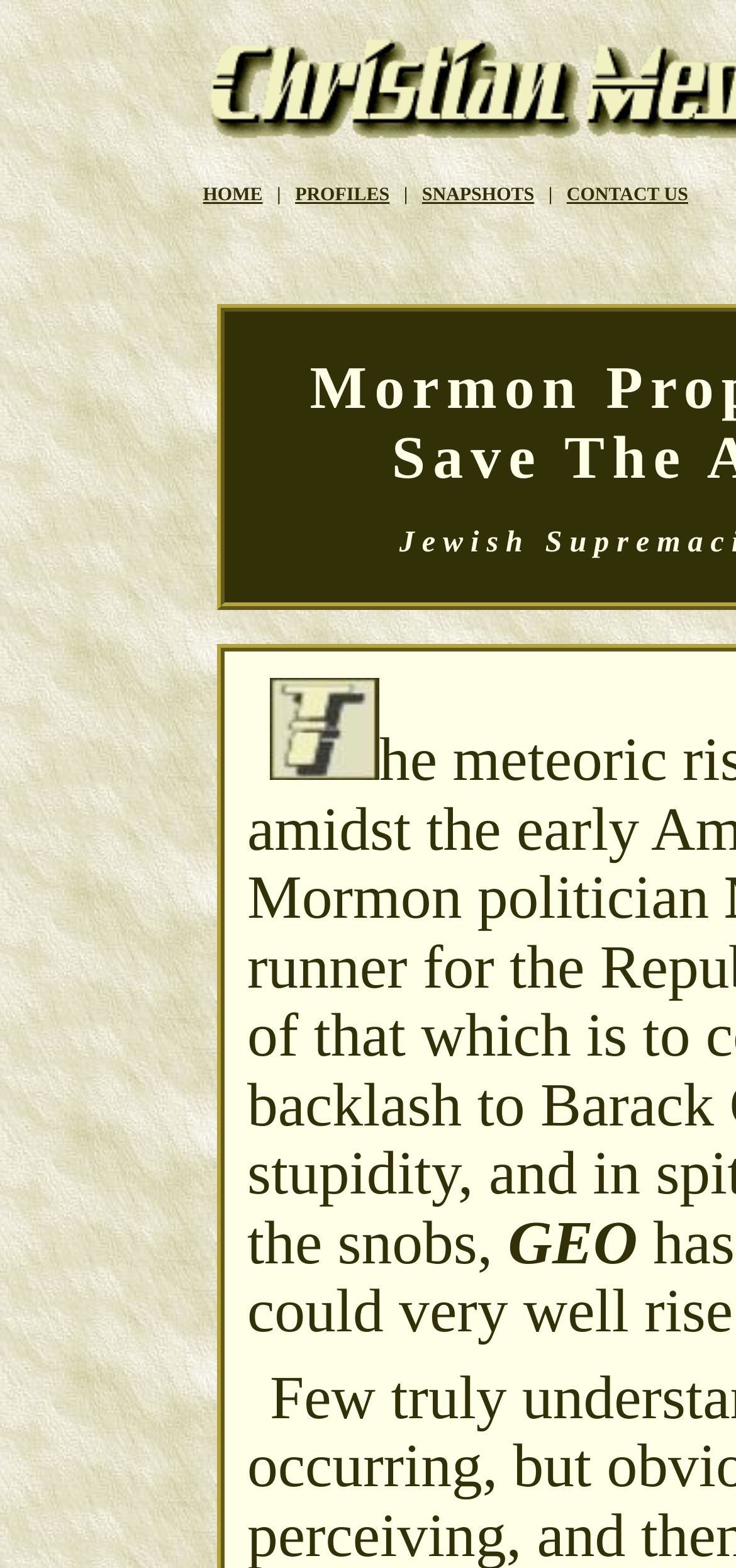Find the bounding box coordinates for the UI element that matches this description: "SNAPSHOTS".

[0.573, 0.118, 0.726, 0.131]